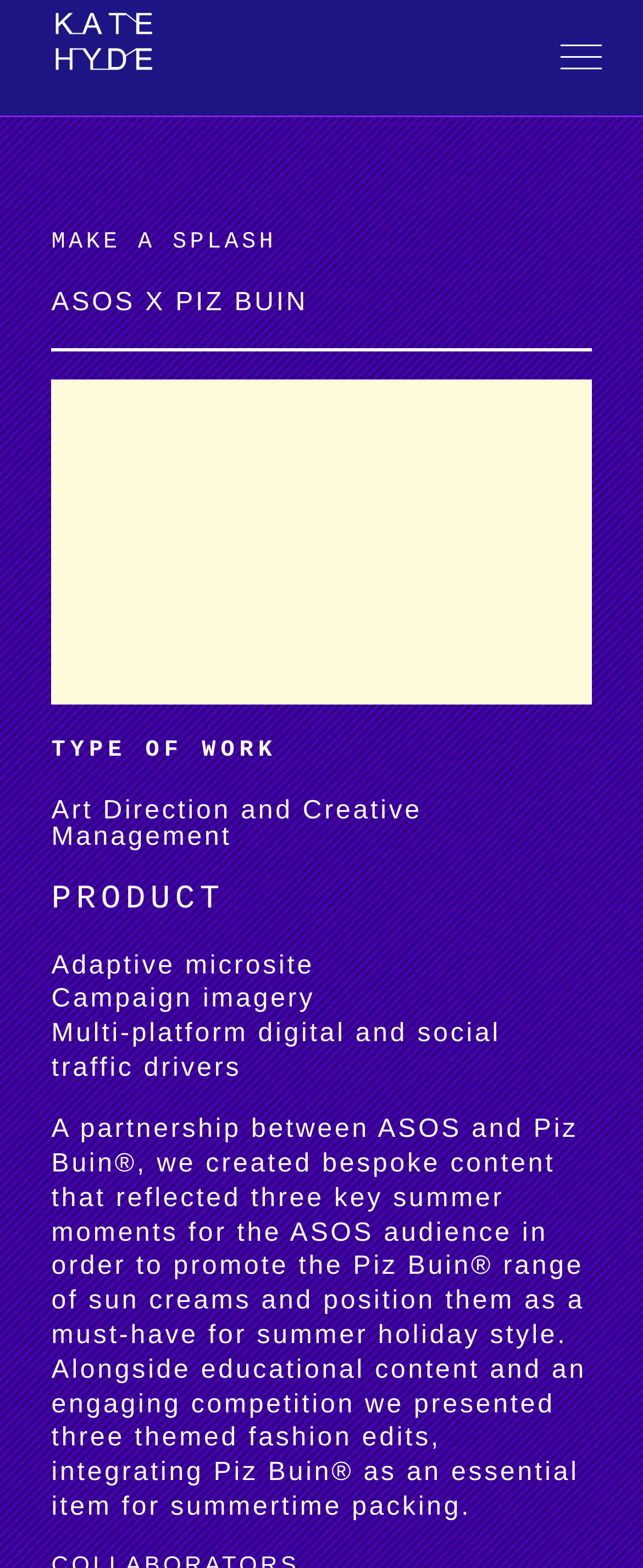Is the background of the image blurry?
Answer with a single word or phrase, using the screenshot for reference.

No